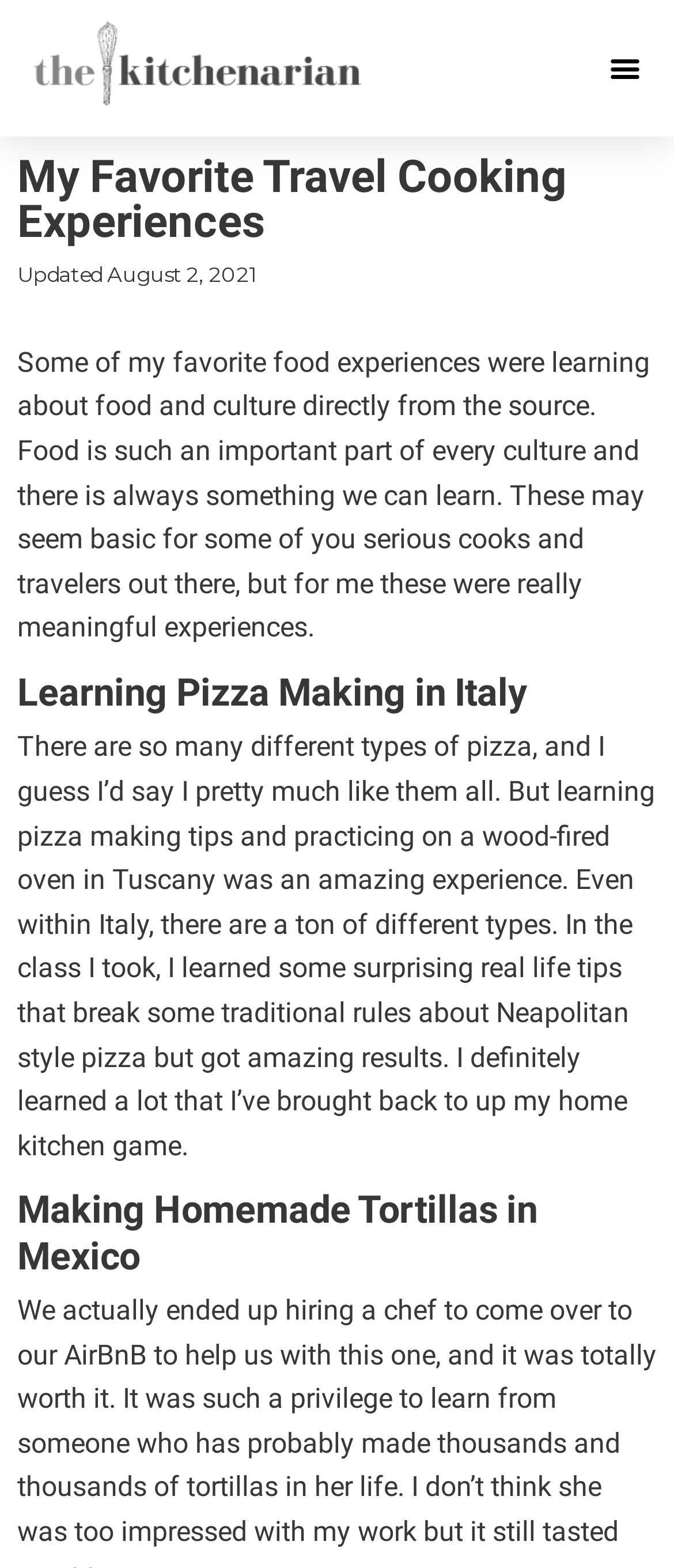Provide a short, one-word or phrase answer to the question below:
In which country was the homemade tortillas making experience?

Mexico